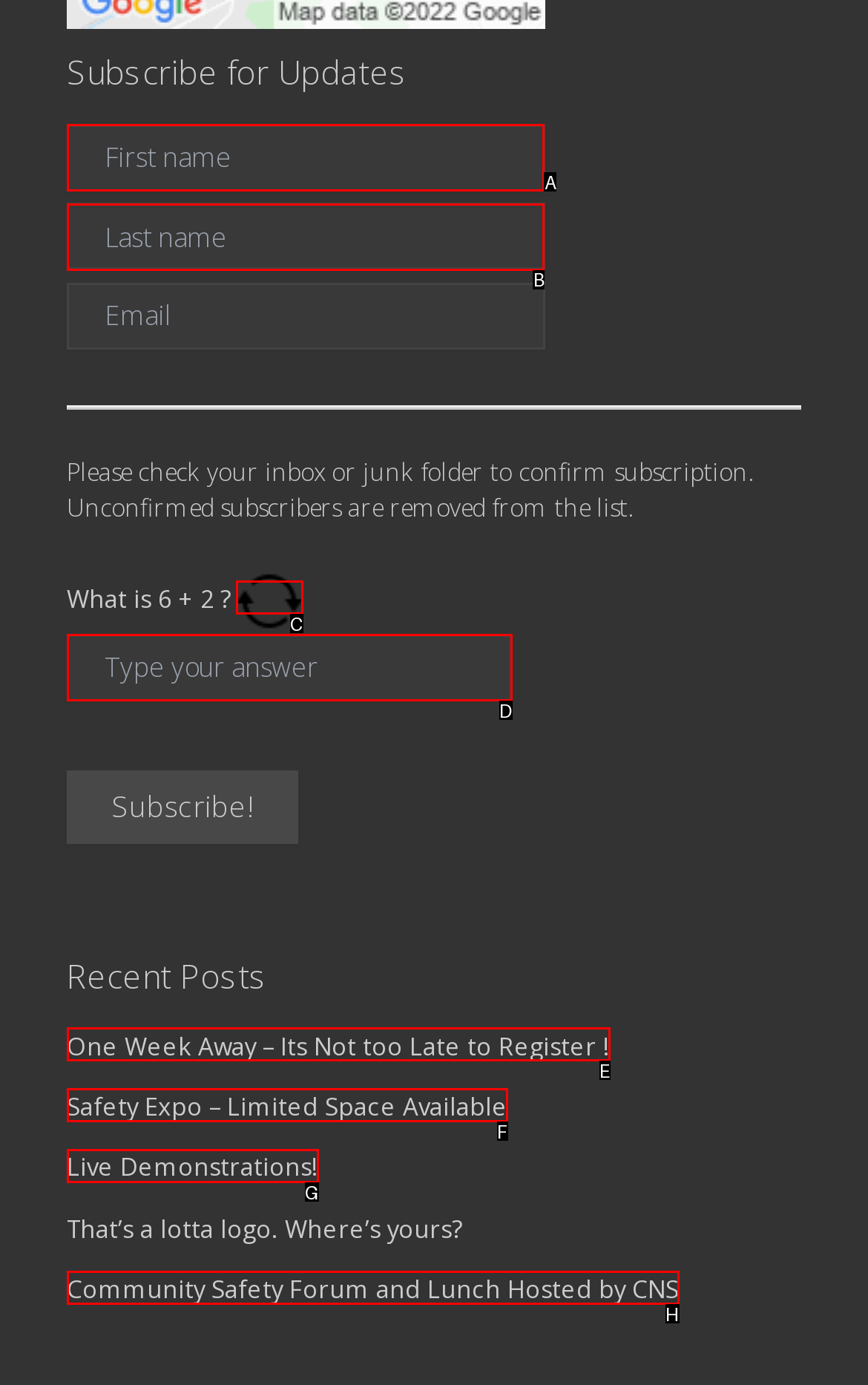Select the letter that corresponds to the UI element described as: Live Demonstrations!
Answer by providing the letter from the given choices.

G